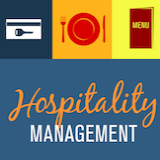What is the theme of the image?
Can you give a detailed and elaborate answer to the question?

The image features a colorful and visually engaging design related to the theme of hospitality management, which is explicitly stated in the text 'Hospitality Management' in a prominent, warm font.